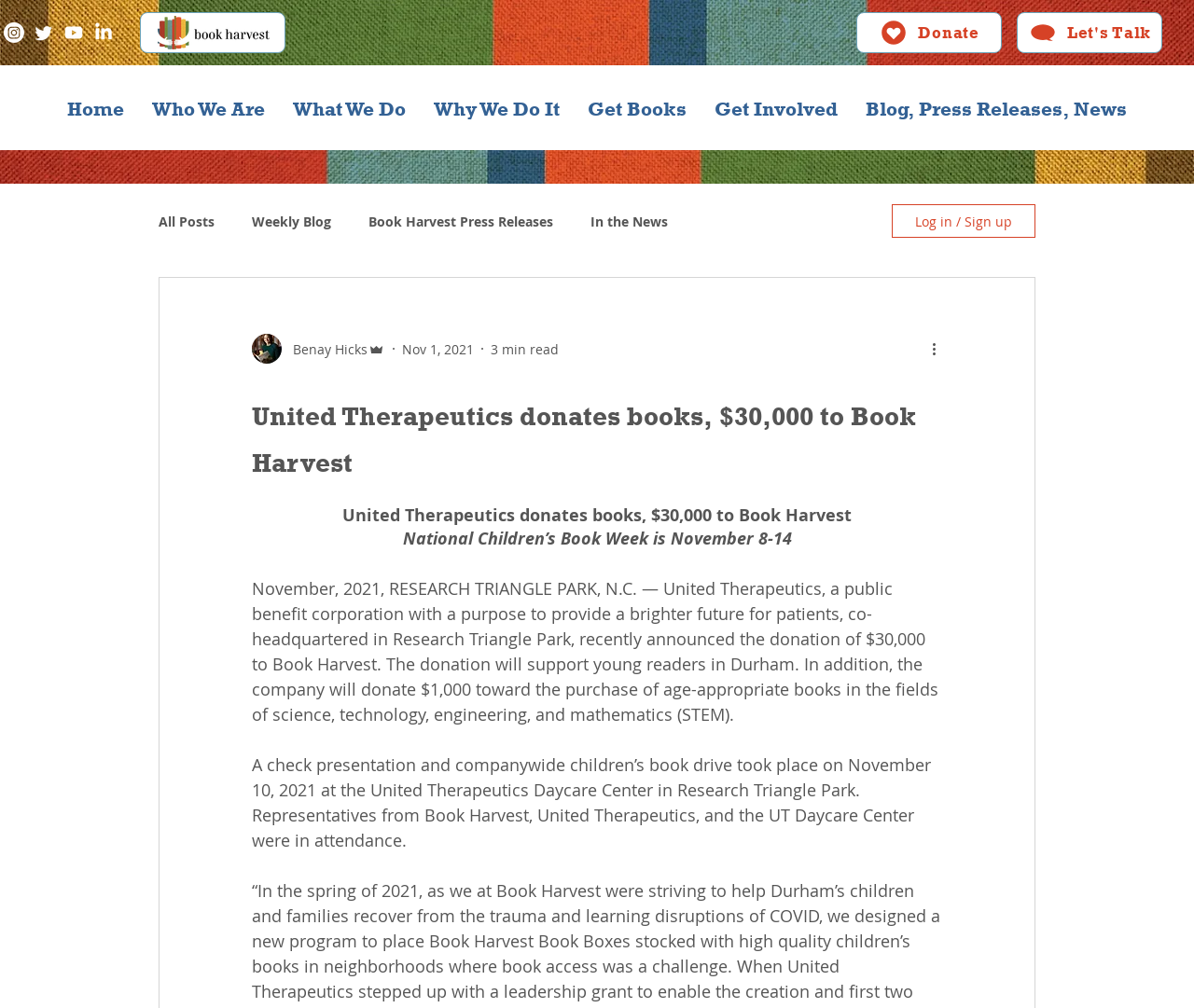Where did the check presentation and companywide children’s book drive take place?
Look at the image and respond with a one-word or short phrase answer.

United Therapeutics Daycare Center